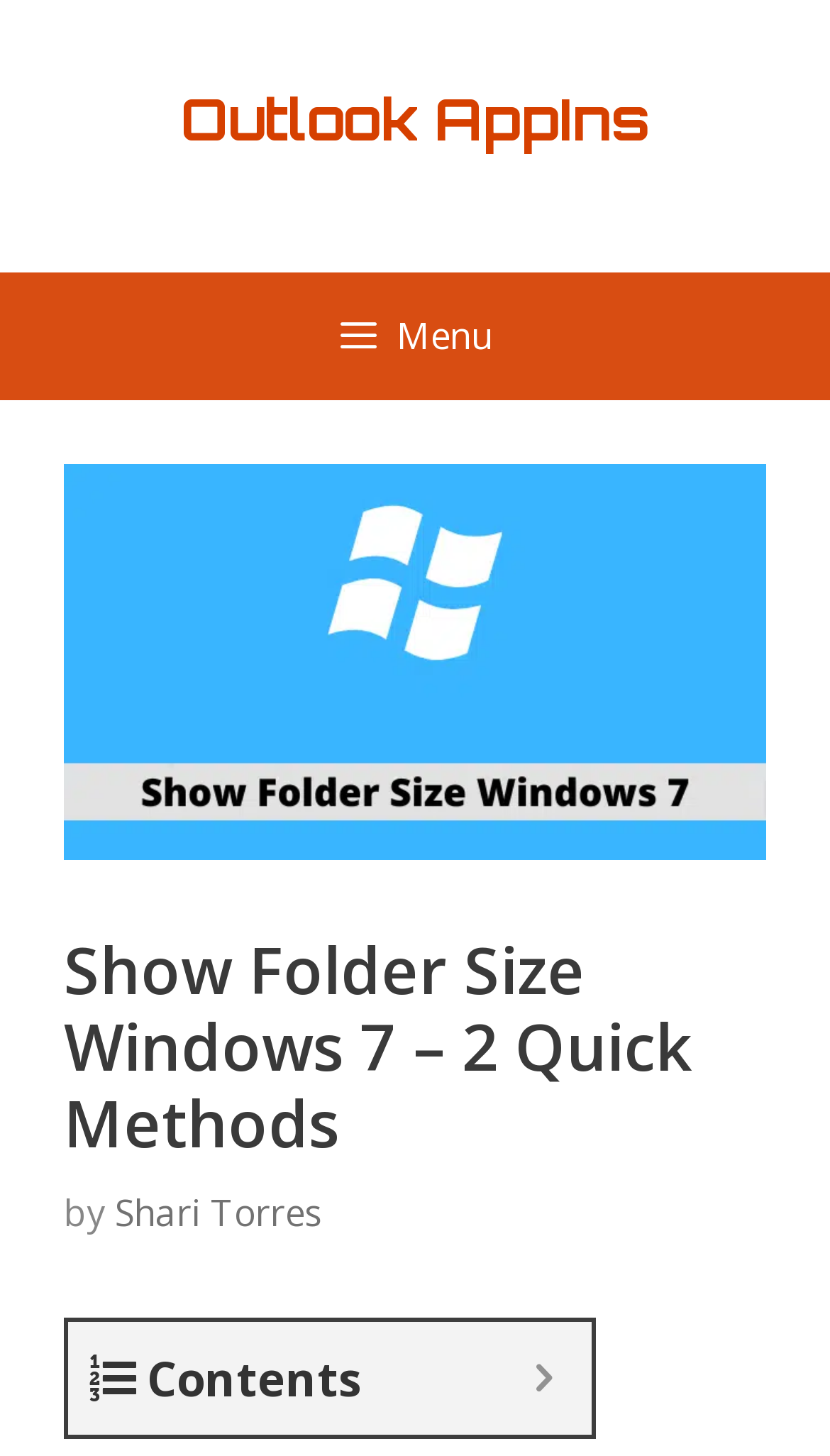What is the function of the 'Contents' button?
Offer a detailed and full explanation in response to the question.

I inferred the function of the button by looking at its description as 'Contents' and its location at the bottom of the header section, which suggests that it is used to navigate to the contents section of the article.